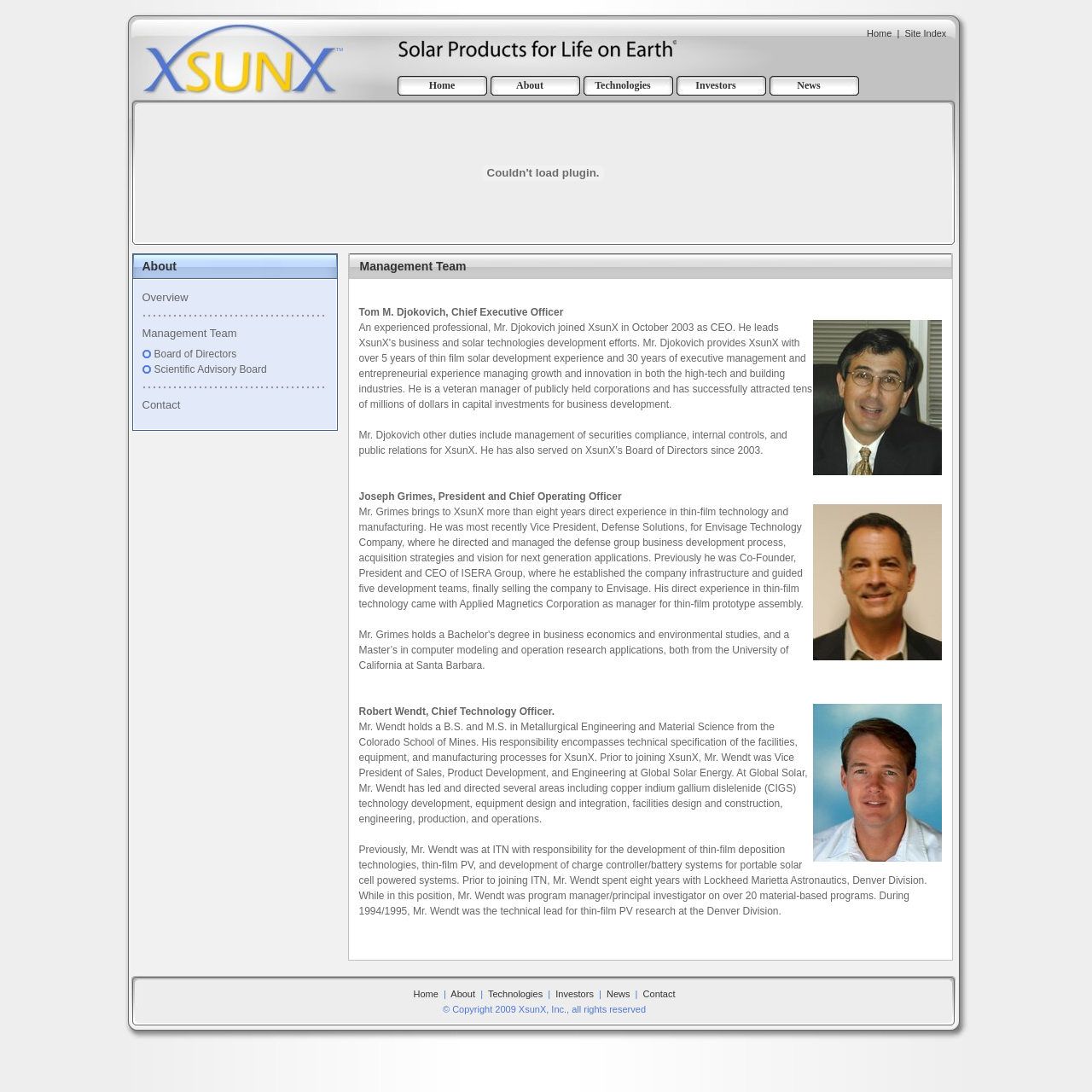Can you give a comprehensive explanation to the question given the content of the image?
What is the role of Tom M. Djokovich?

Tom M. Djokovich's role is Chief Executive Officer, which can be found in the static text element that describes his bio, along with his other duties and responsibilities.